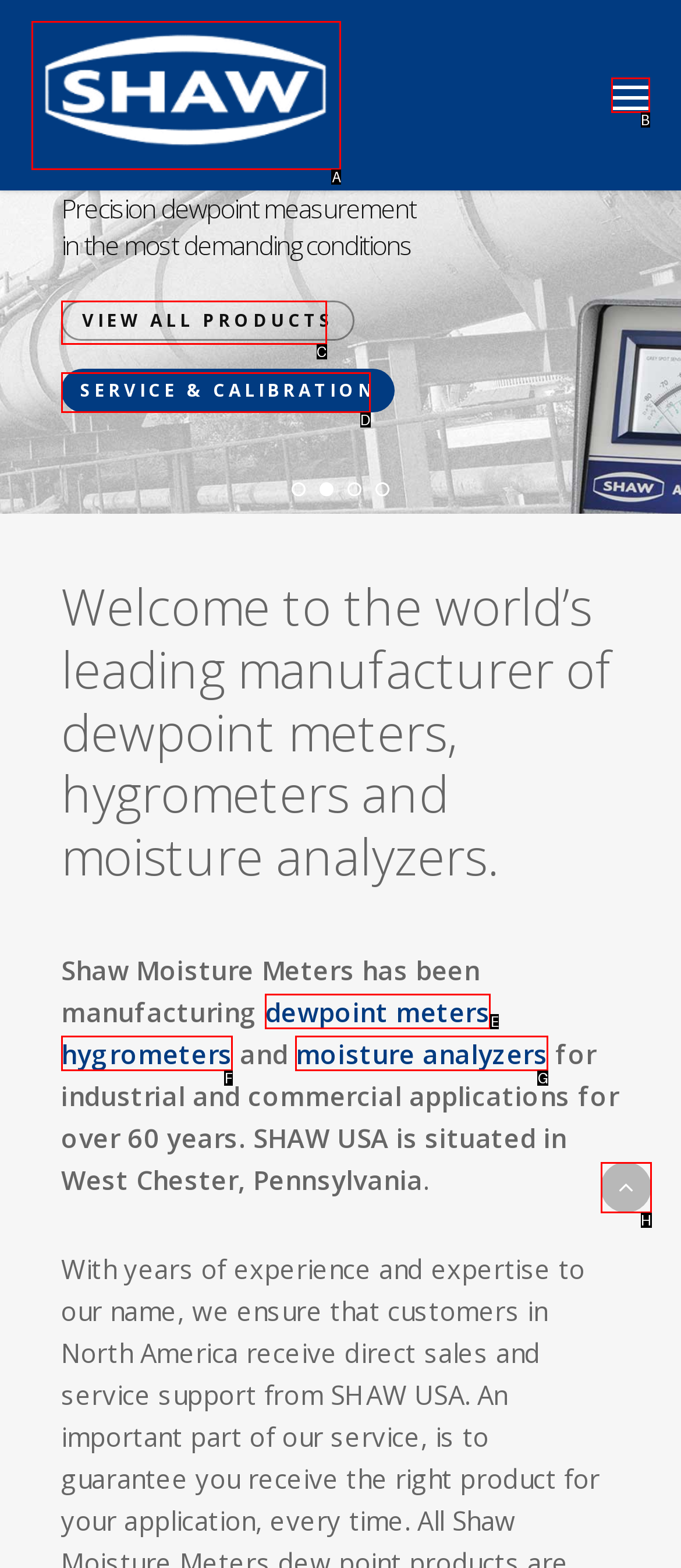Select the option that corresponds to the description: moisture analyzers
Respond with the letter of the matching choice from the options provided.

G